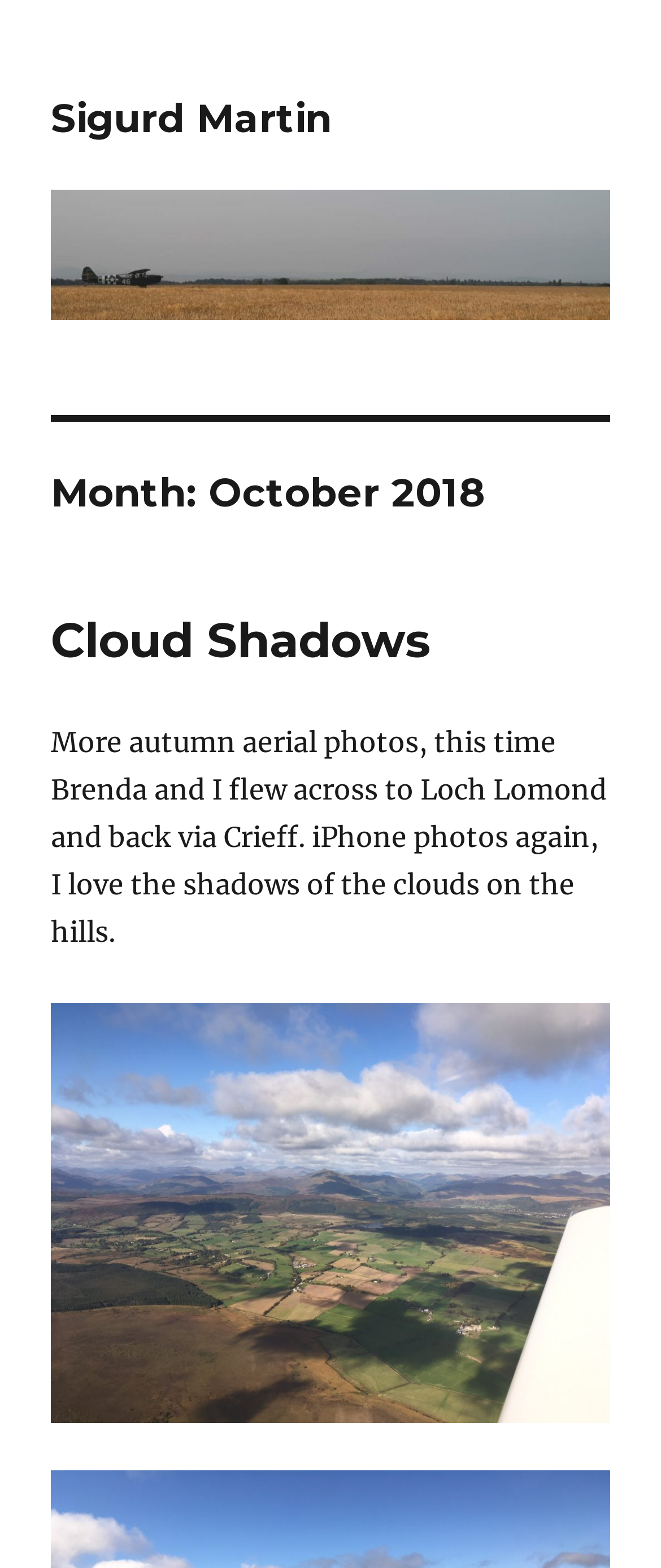Answer the question using only a single word or phrase: 
What type of photos are shown on the webpage?

iPhone photos